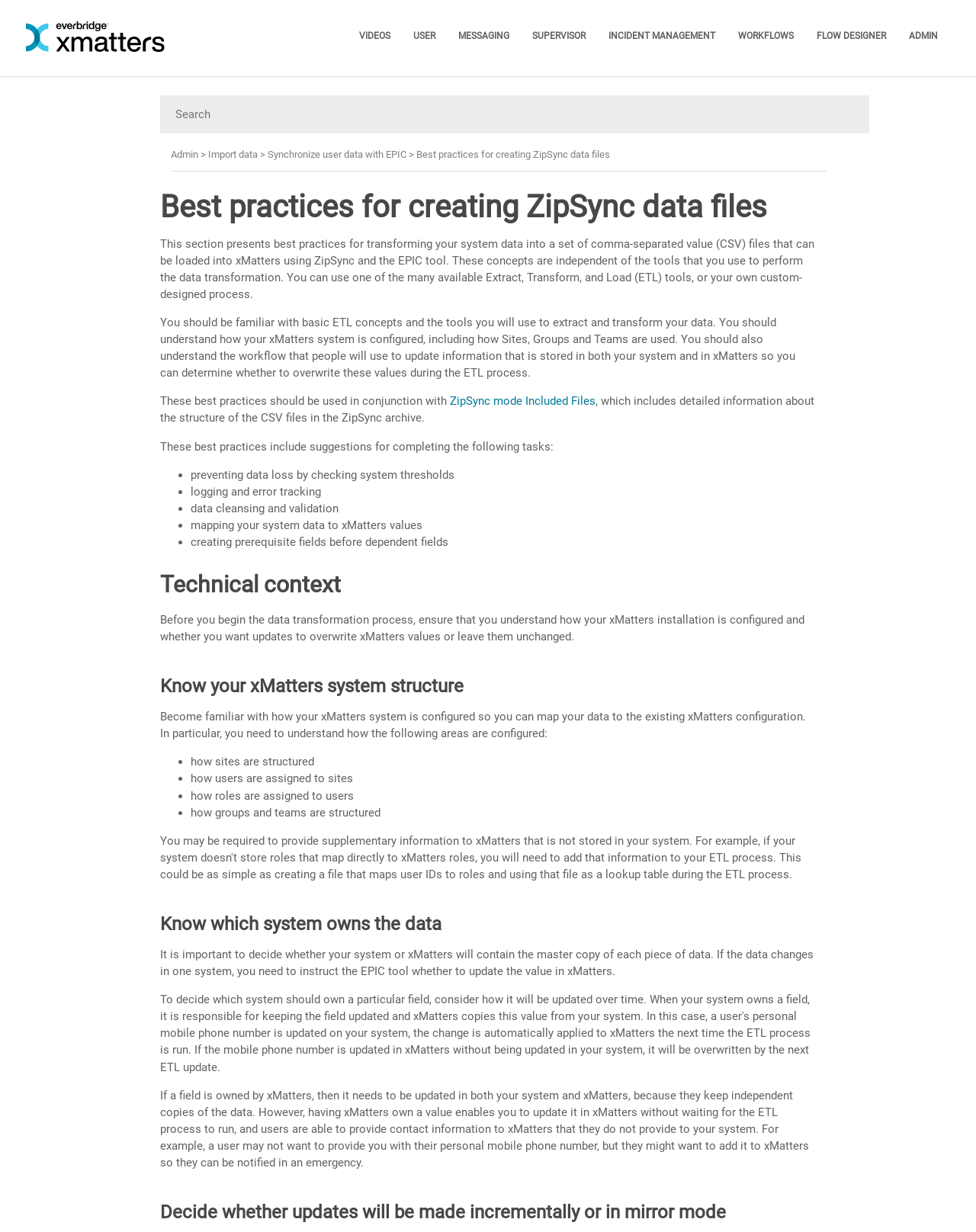Provide the bounding box coordinates of the section that needs to be clicked to accomplish the following instruction: "Learn about Technical context."

[0.164, 0.462, 0.836, 0.487]